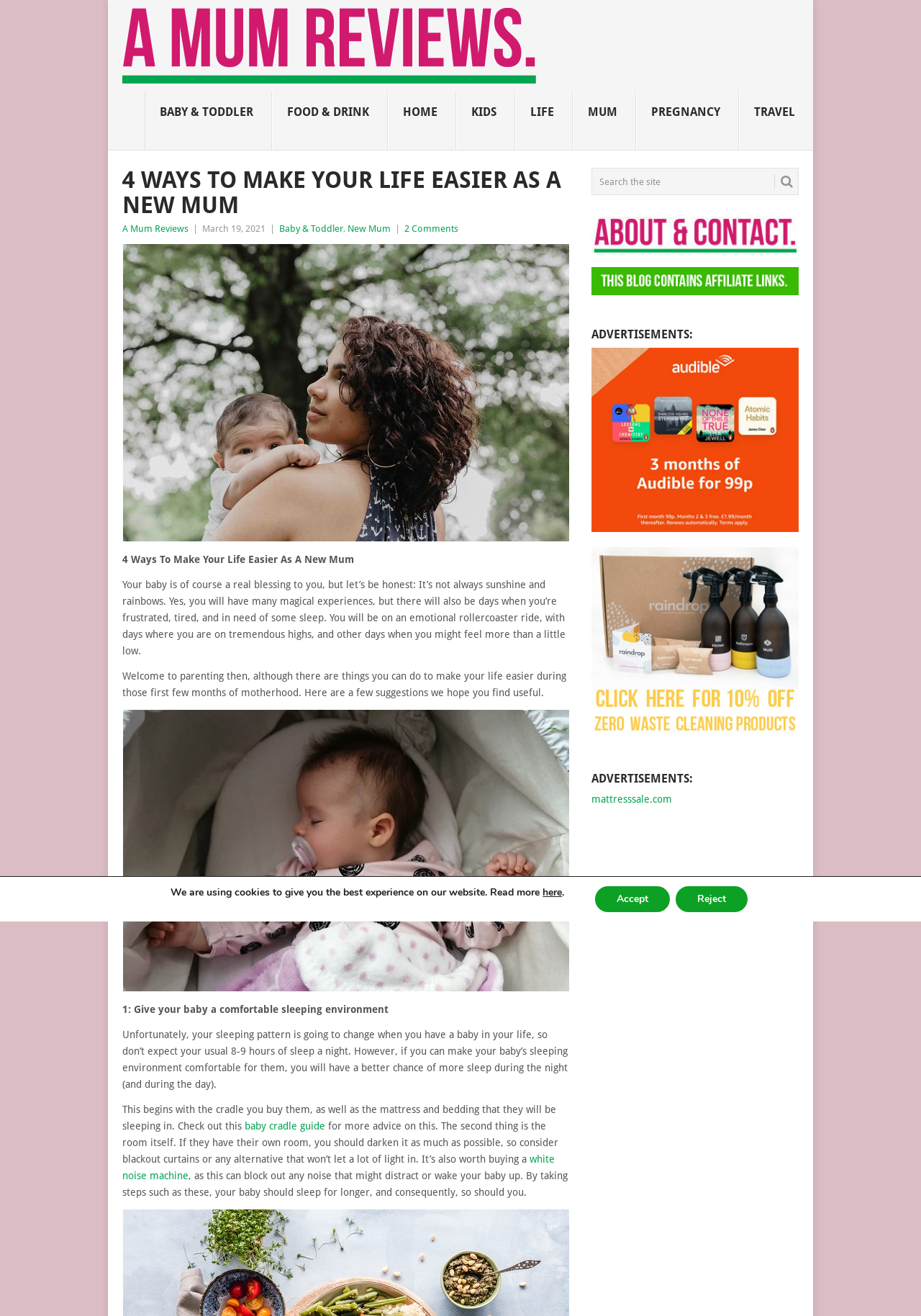Extract the main heading from the webpage content.

4 WAYS TO MAKE YOUR LIFE EASIER AS A NEW MUM